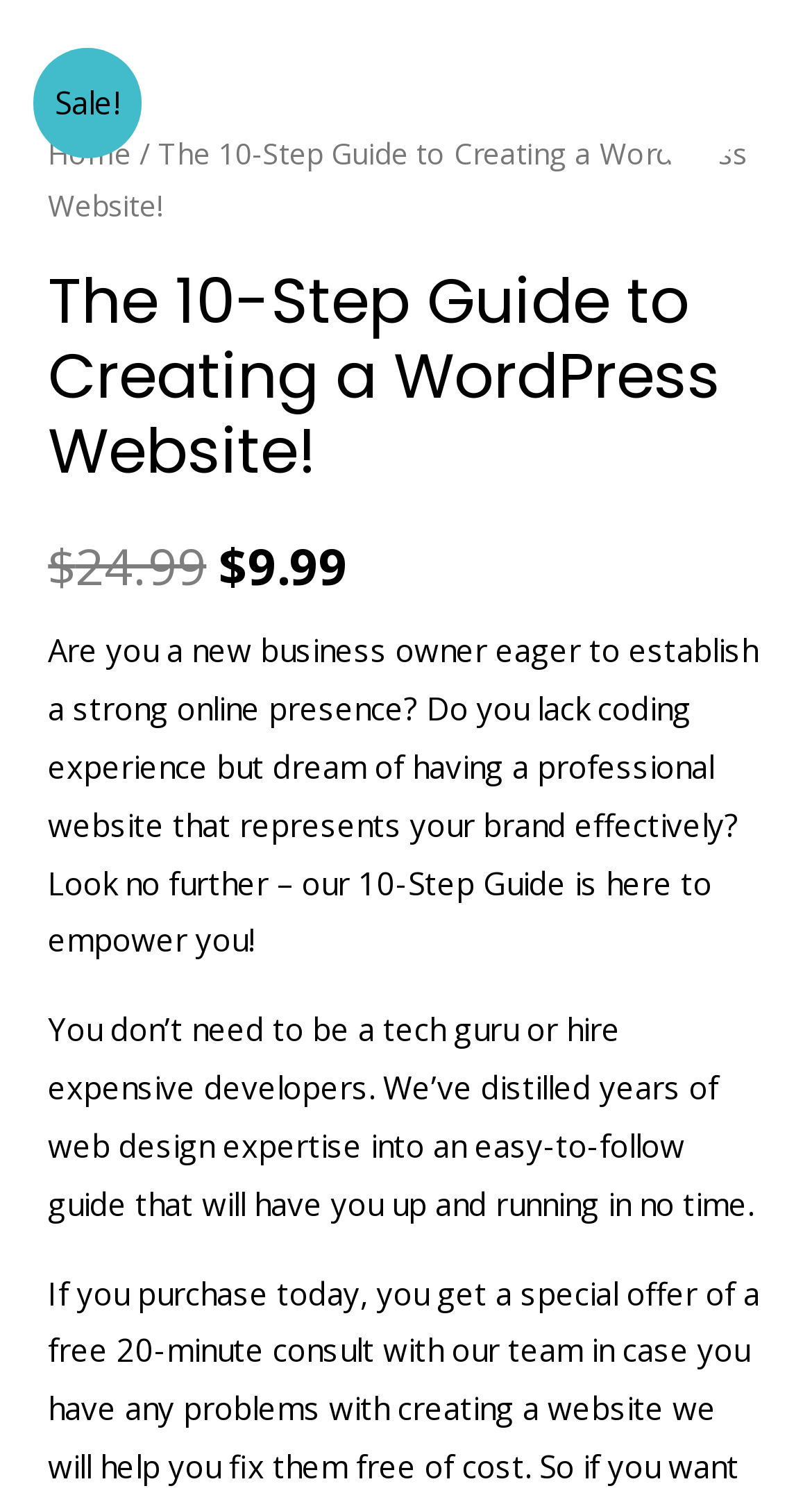Analyze the image and provide a detailed answer to the question: What is the purpose of the 10-Step Guide?

I inferred the purpose of the 10-Step Guide by reading the introductory text which states 'Are you a new business owner eager to establish a strong online presence? ... Look no further – our 10-Step Guide is here to empower you!' This suggests that the guide is intended to help business owners create a website without coding experience.